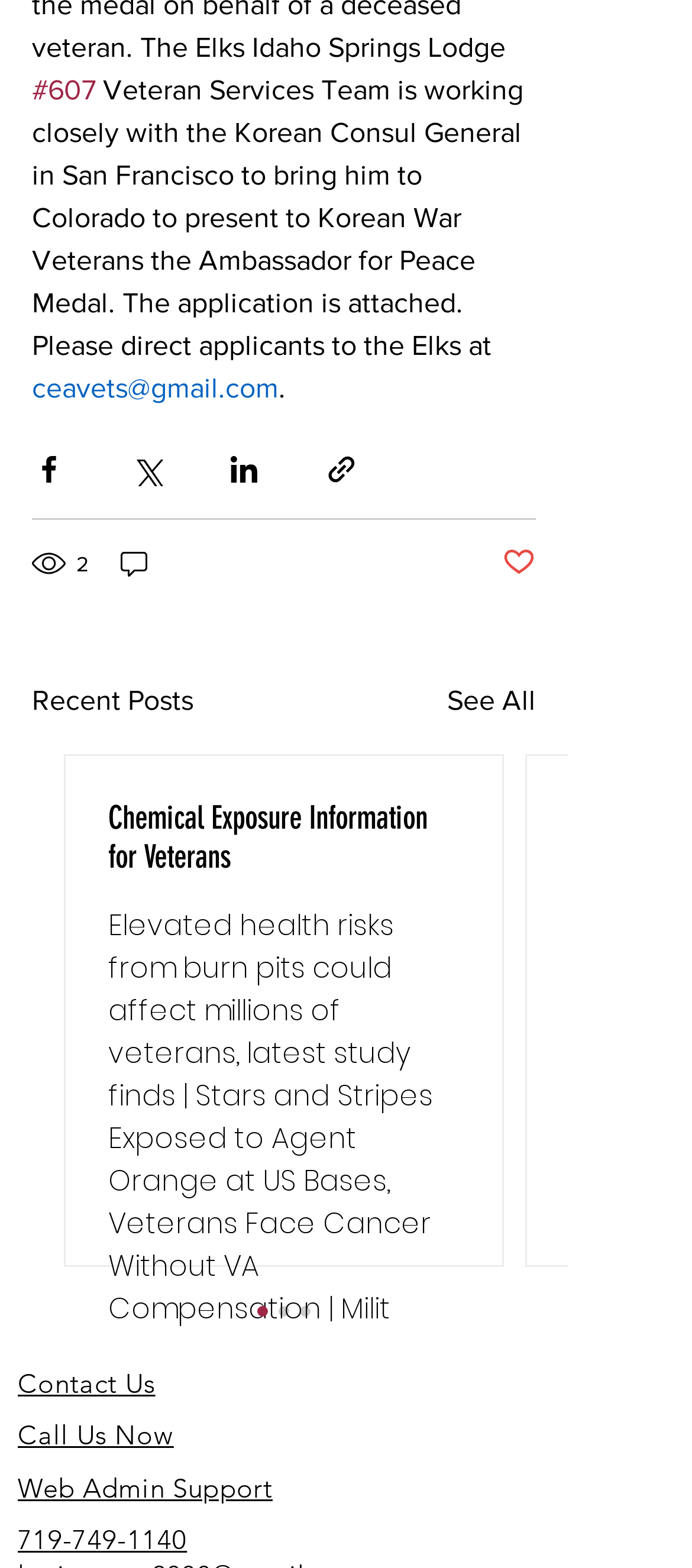What is the title of the section below the post? Analyze the screenshot and reply with just one word or a short phrase.

Recent Posts